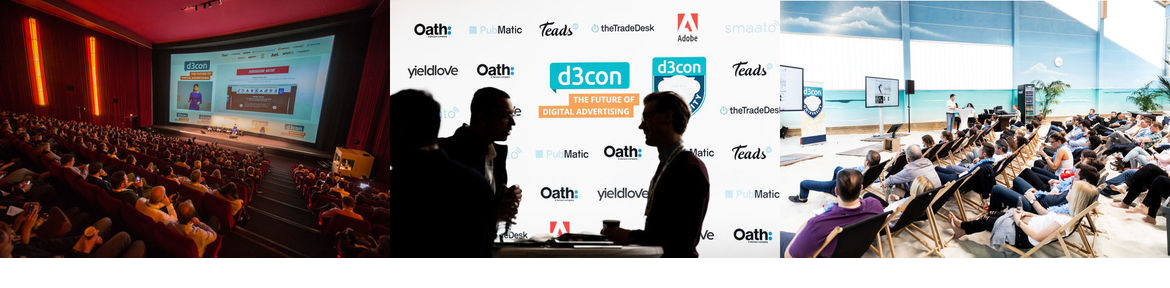Please respond to the question with a concise word or phrase:
What is the purpose of the third segment of the image?

Networking and fostering connections